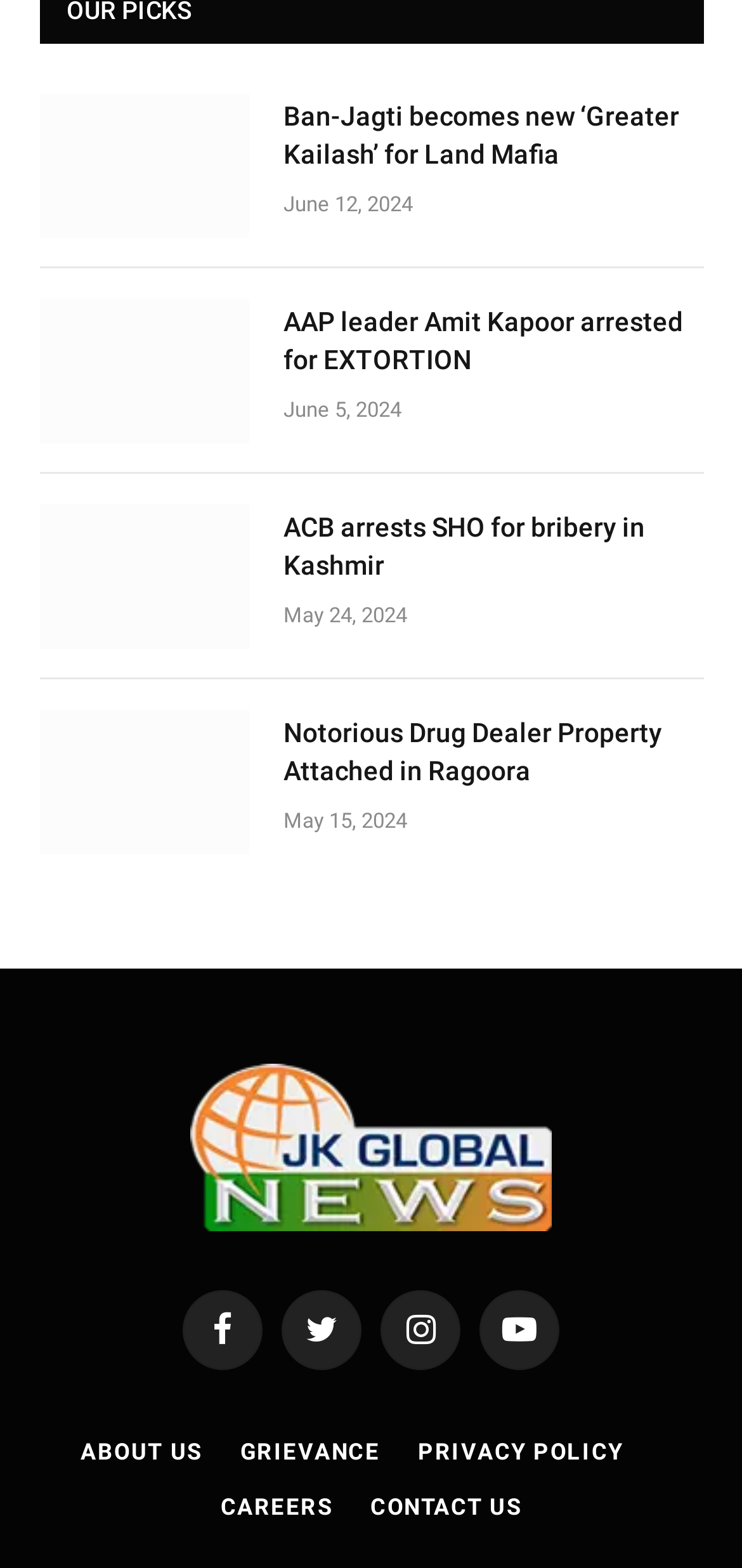Given the element description "Privacy Policy" in the screenshot, predict the bounding box coordinates of that UI element.

[0.564, 0.917, 0.84, 0.934]